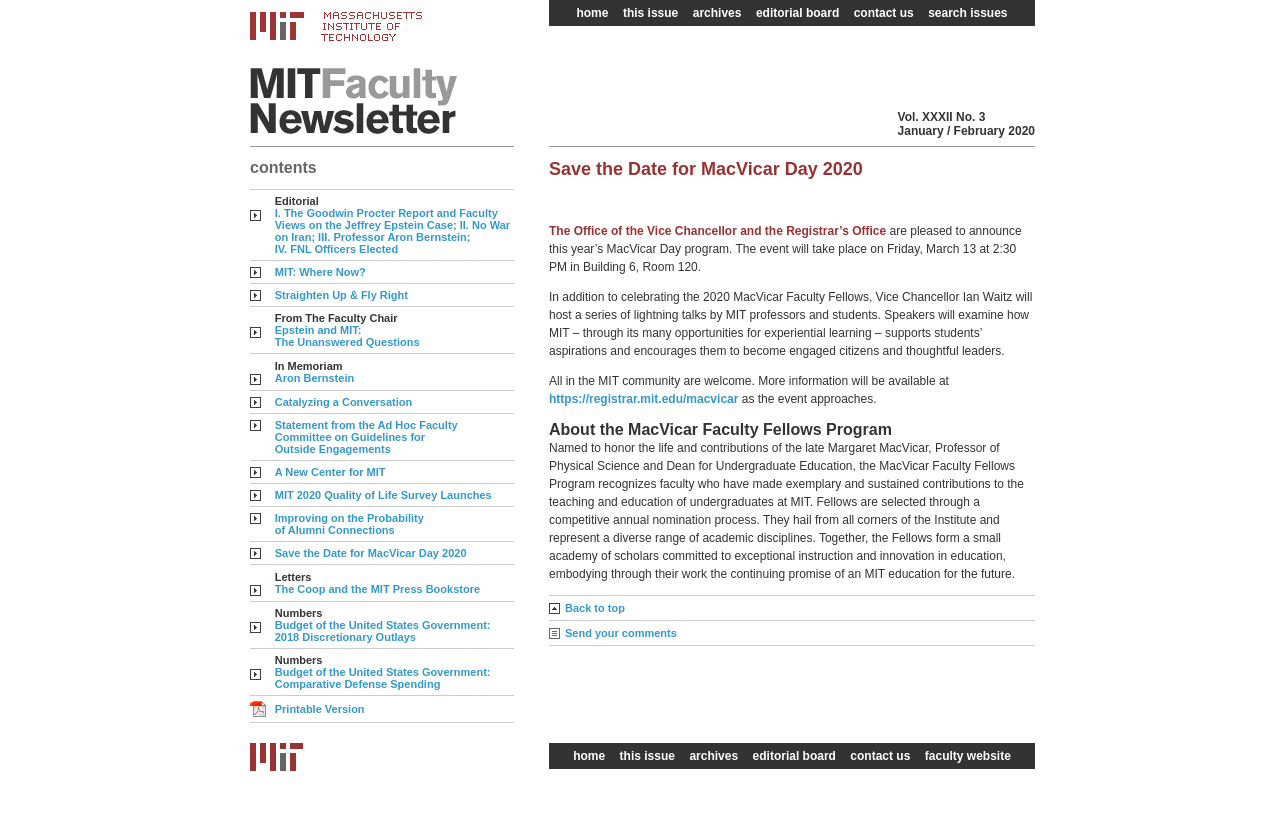Locate the UI element described as follows: "editorial board". Return the bounding box coordinates as four float numbers between 0 and 1 in the order [left, top, right, bottom].

[0.584, 0.92, 0.657, 0.937]